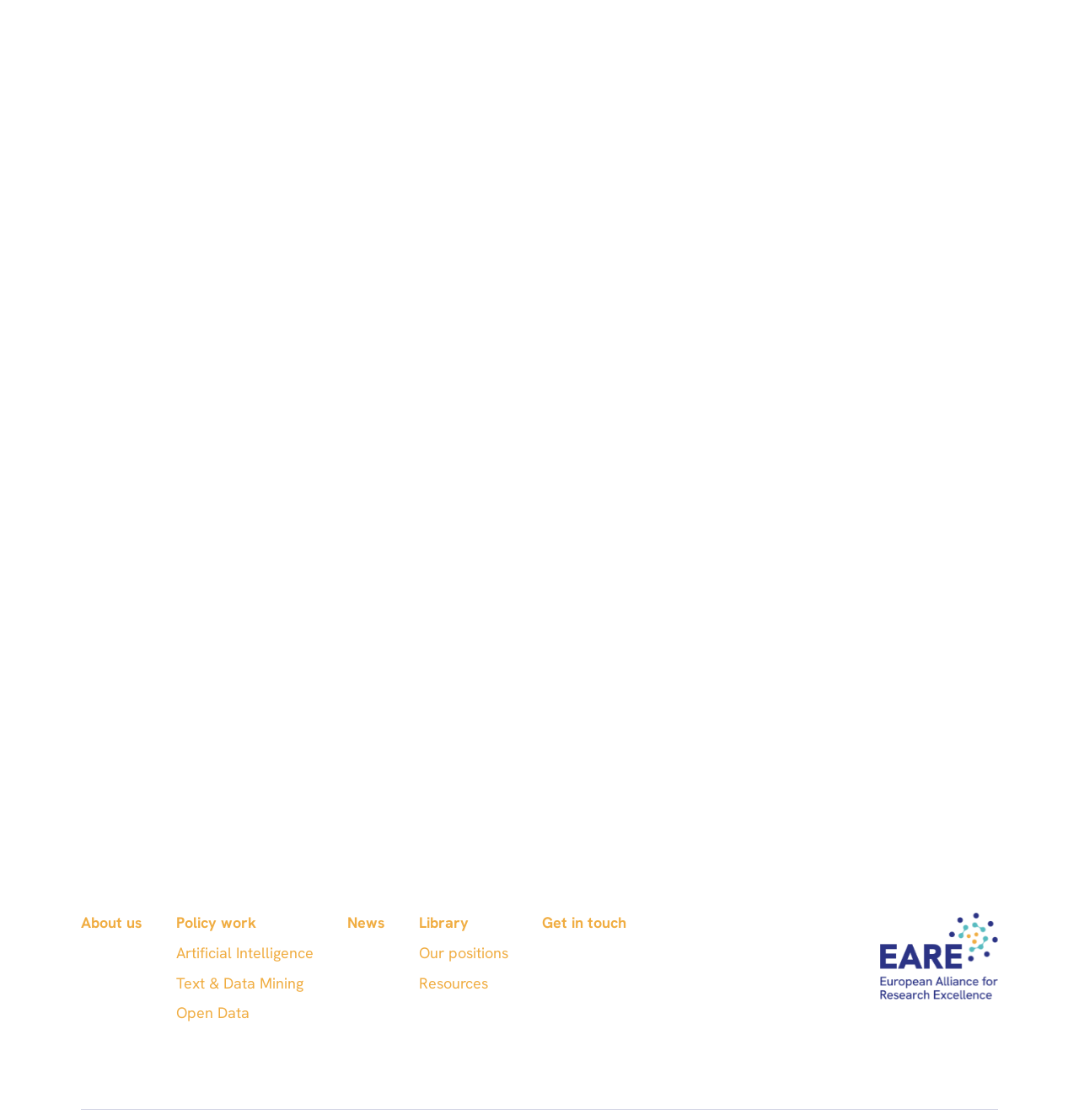What is the name of the organization?
Please craft a detailed and exhaustive response to the question.

The webpage has a link with the text 'EARE' and an image with the same name, suggesting that EARE is the name of the organization.